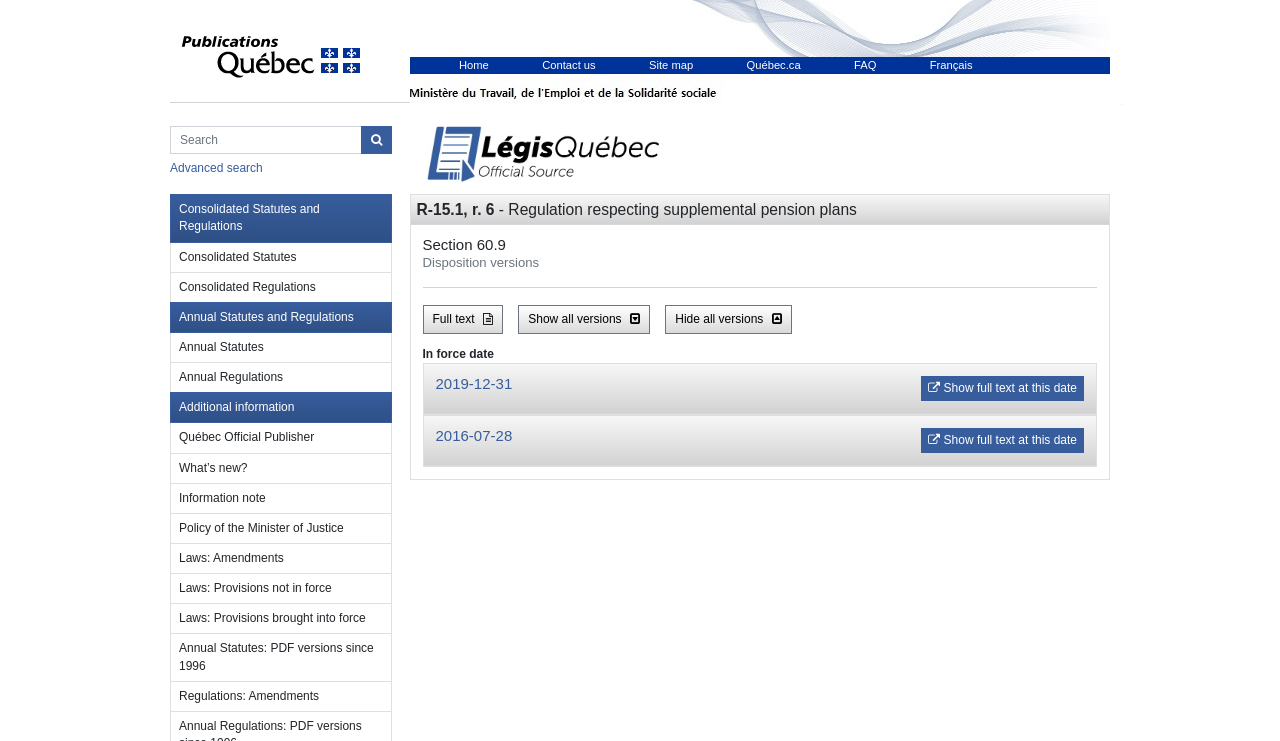Identify the bounding box coordinates for the region of the element that should be clicked to carry out the instruction: "Read the recent post 'More Support'". The bounding box coordinates should be four float numbers between 0 and 1, i.e., [left, top, right, bottom].

None